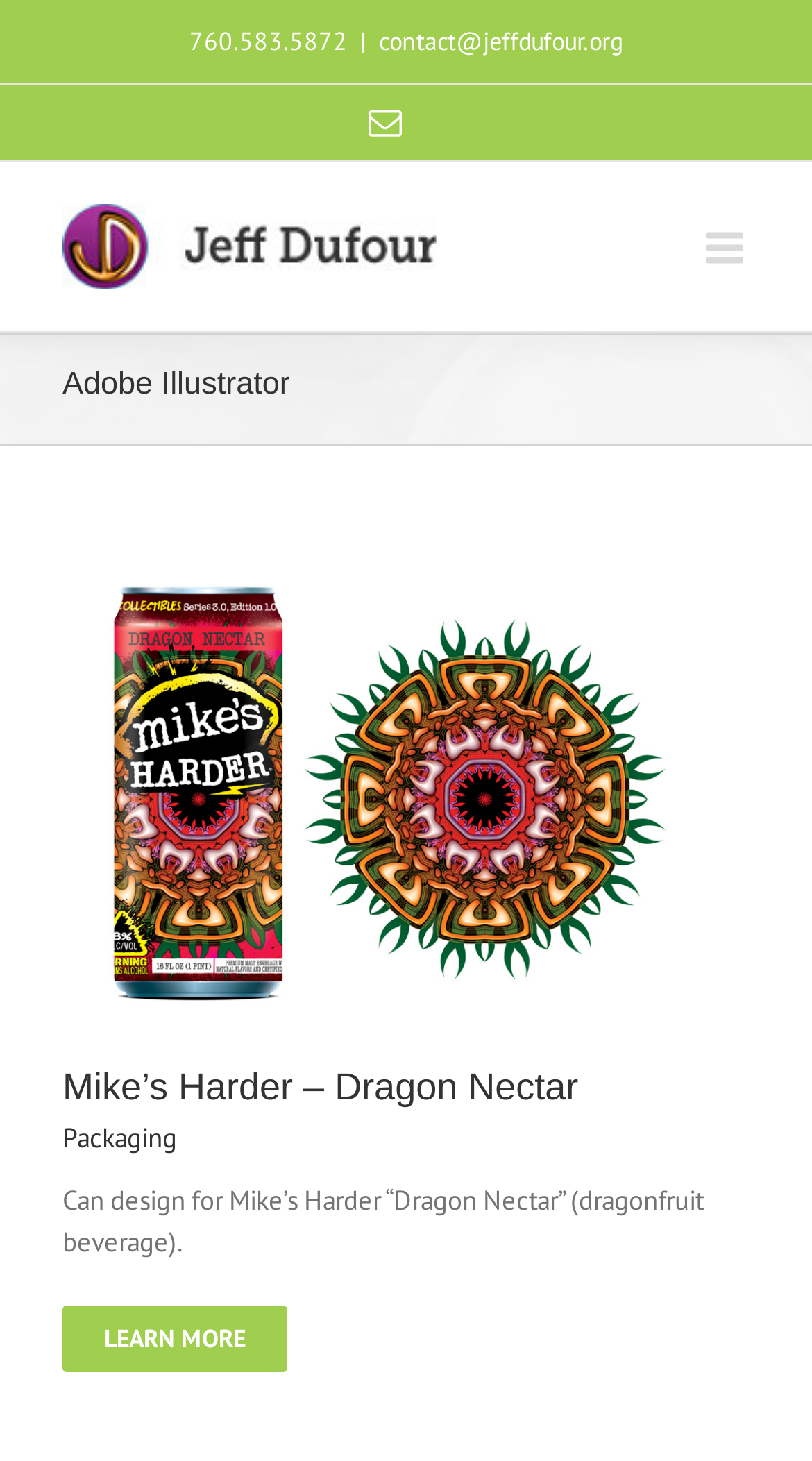Provide a comprehensive caption for the webpage.

The webpage is about Jeff Dufour's skills, specifically in Adobe Illustrator. At the top, there is a header section with contact information, including a phone number "760.583.5872", an email address "contact@jeffdufour.org", and a social media icon. 

Below the header, there is a table with two columns. The left column has a link to Jeff Dufour's name, accompanied by an image. The right column has an icon. 

Underneath the table, there is a section dedicated to Adobe Illustrator skills. The section title "Adobe Illustrator" is displayed prominently. 

Following the section title, there is a dropdown menu with a popup, containing an image of a can design for Mike's Harder "Dragon Nectar", a dragonfruit beverage. The image is accompanied by a heading "Mike's Harder – Dragon Nectar" and a link to learn more about the project. 

Below the dropdown menu, there are two headings, "Mike's Harder – Dragon Nectar" and "Packaging", both with corresponding links. 

Finally, there is a paragraph of text describing the can design project, and a "LEARN MORE" link at the bottom.